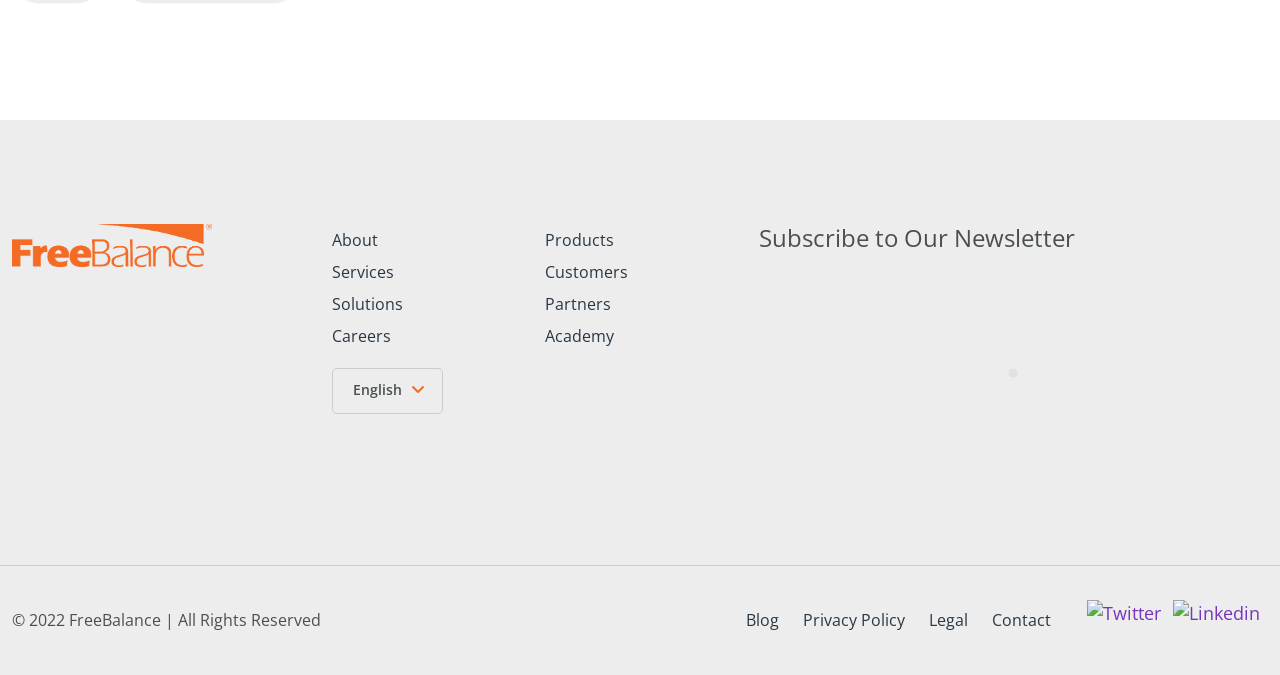Please indicate the bounding box coordinates for the clickable area to complete the following task: "Select English language". The coordinates should be specified as four float numbers between 0 and 1, i.e., [left, top, right, bottom].

[0.276, 0.559, 0.336, 0.6]